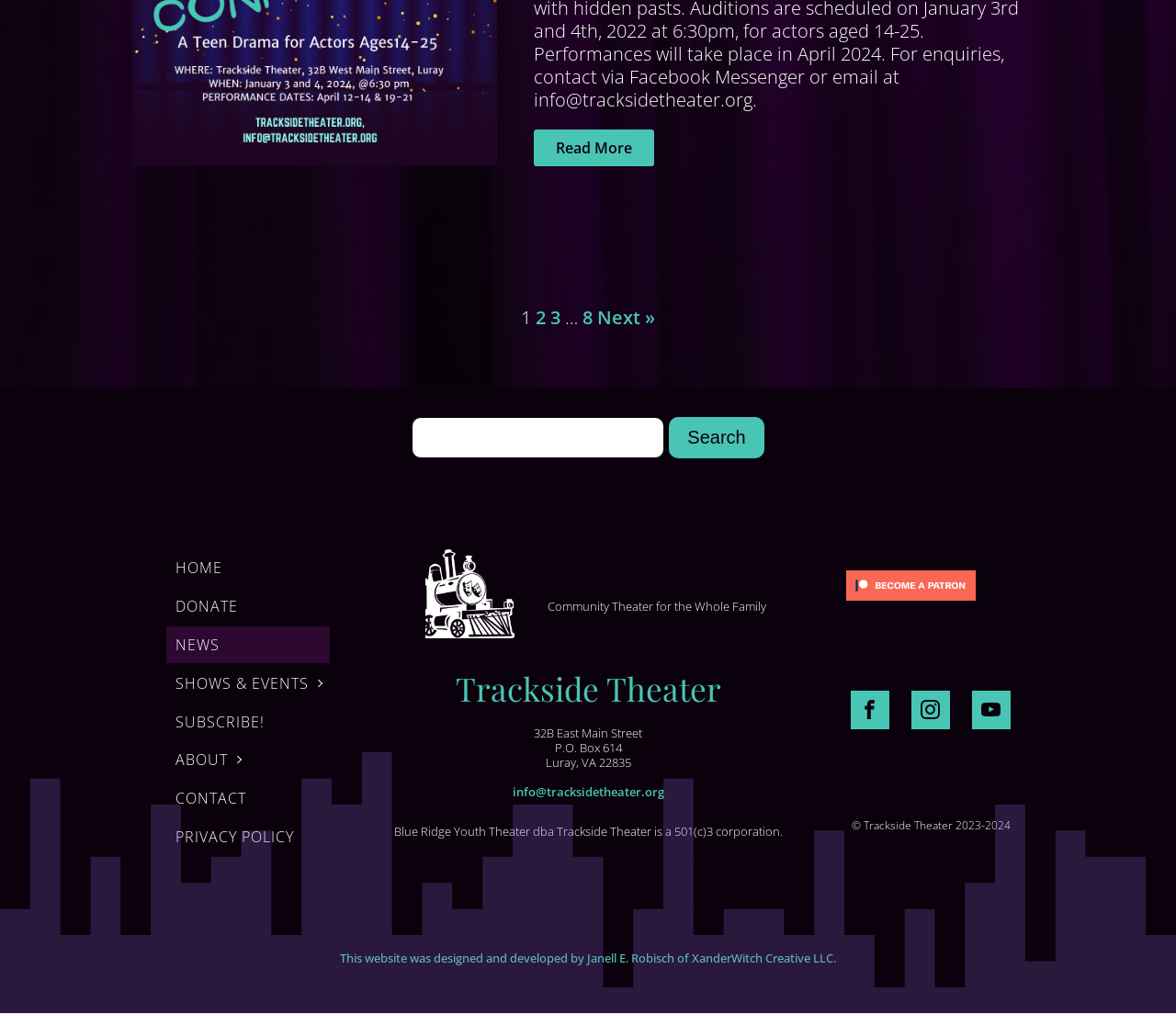Identify the bounding box coordinates of the area that should be clicked in order to complete the given instruction: "Visit the HOME page". The bounding box coordinates should be four float numbers between 0 and 1, i.e., [left, top, right, bottom].

[0.141, 0.542, 0.281, 0.578]